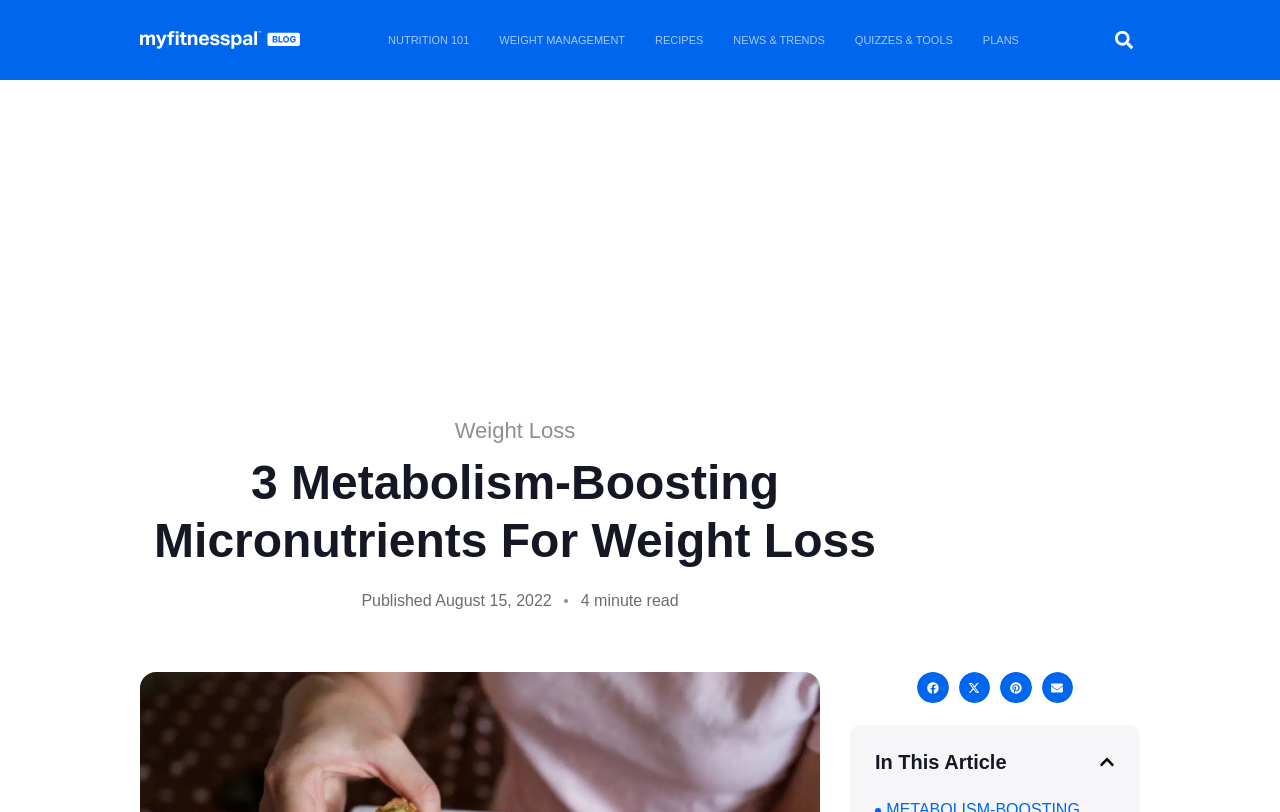Can you find the bounding box coordinates of the area I should click to execute the following instruction: "Share on facebook"?

[0.716, 0.828, 0.741, 0.866]